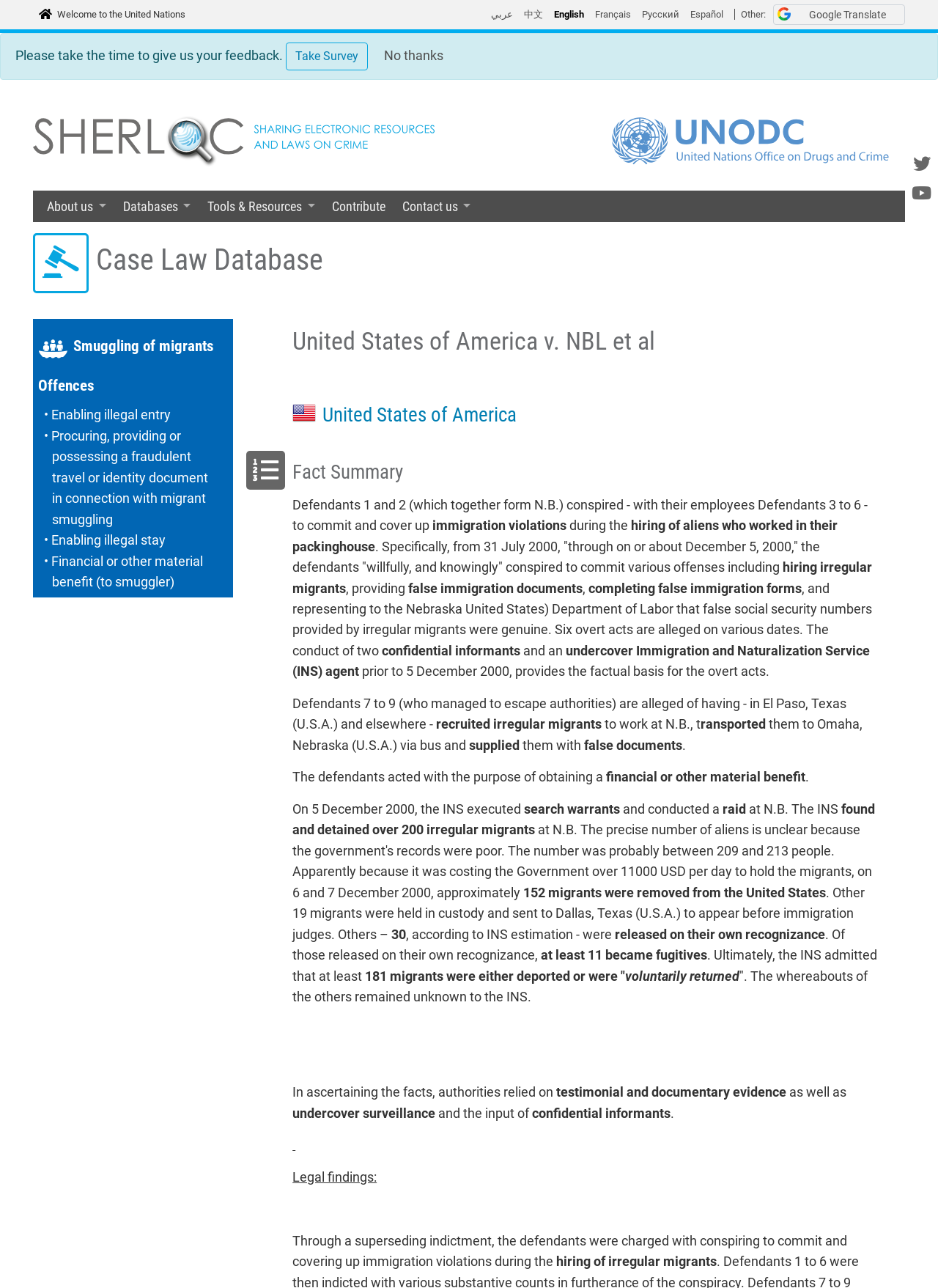What was the purpose of the defendants' actions?
Please respond to the question thoroughly and include all relevant details.

The fact summary indicates that the defendants acted with the purpose of obtaining a financial or other material benefit, as stated in the section describing the defendants' actions.